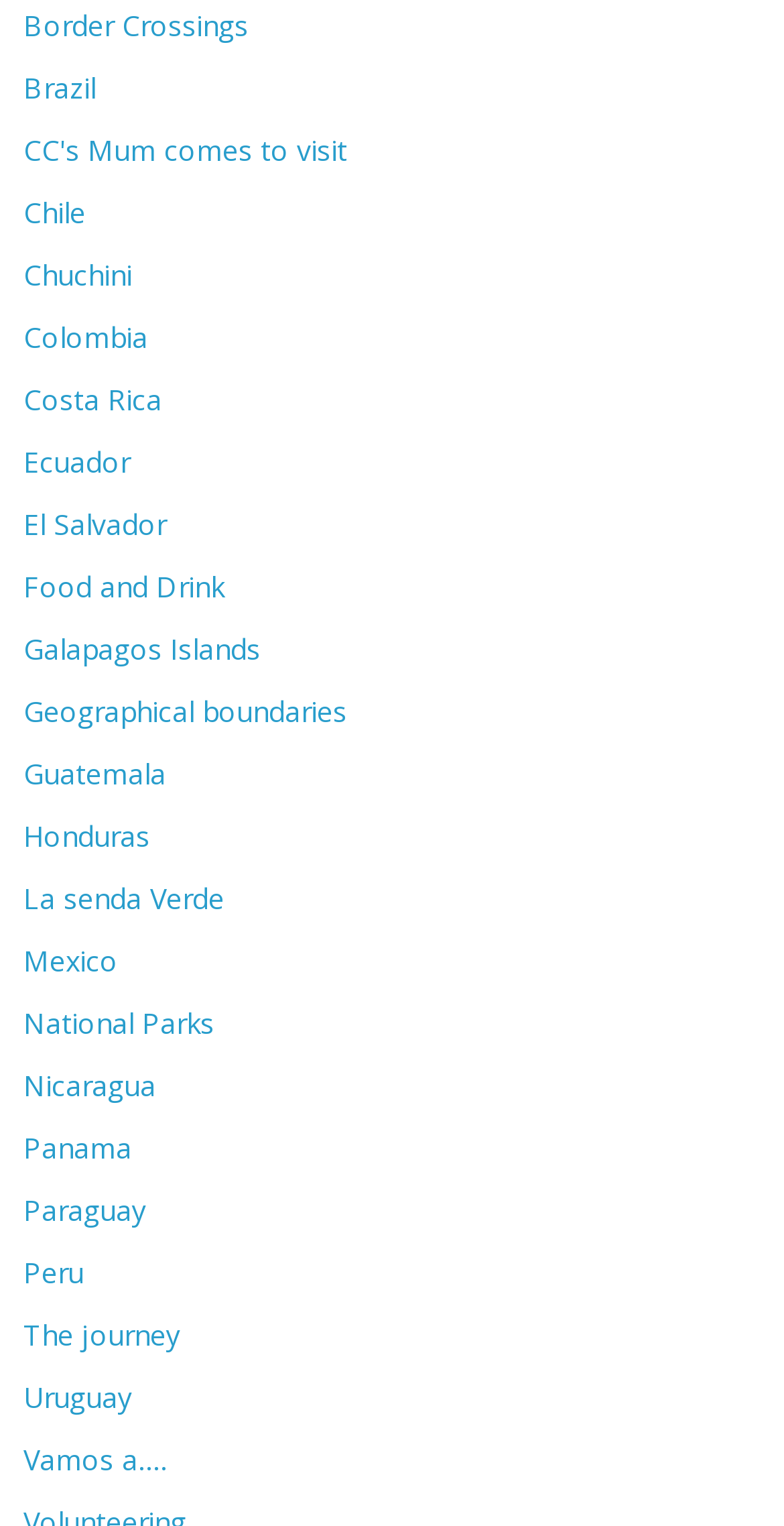Provide a short answer to the following question with just one word or phrase: What is the last link on the list?

Vamos a….